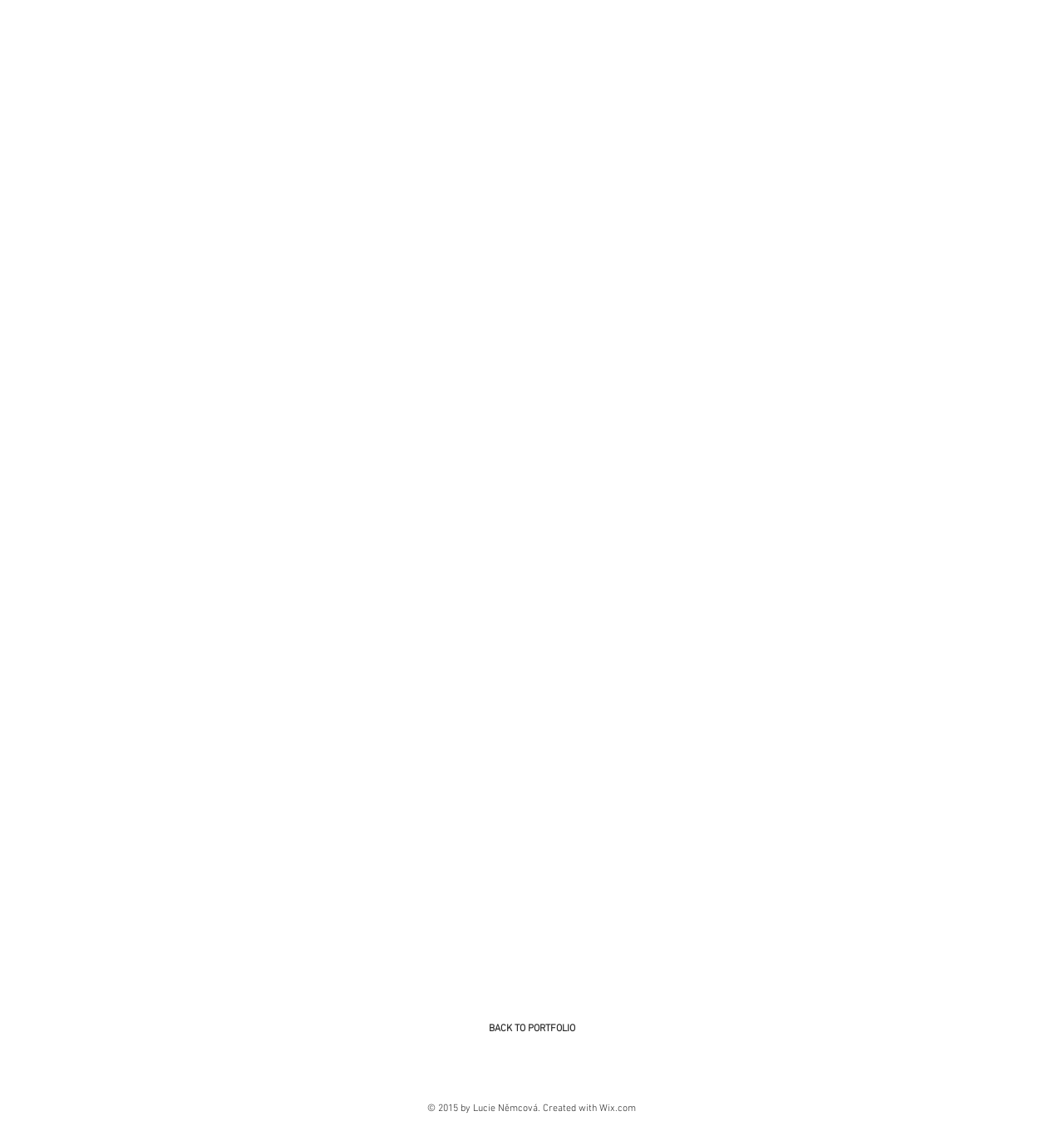What is the link above the copyright information?
Refer to the screenshot and answer in one word or phrase.

BACK TO PORTFOLIO